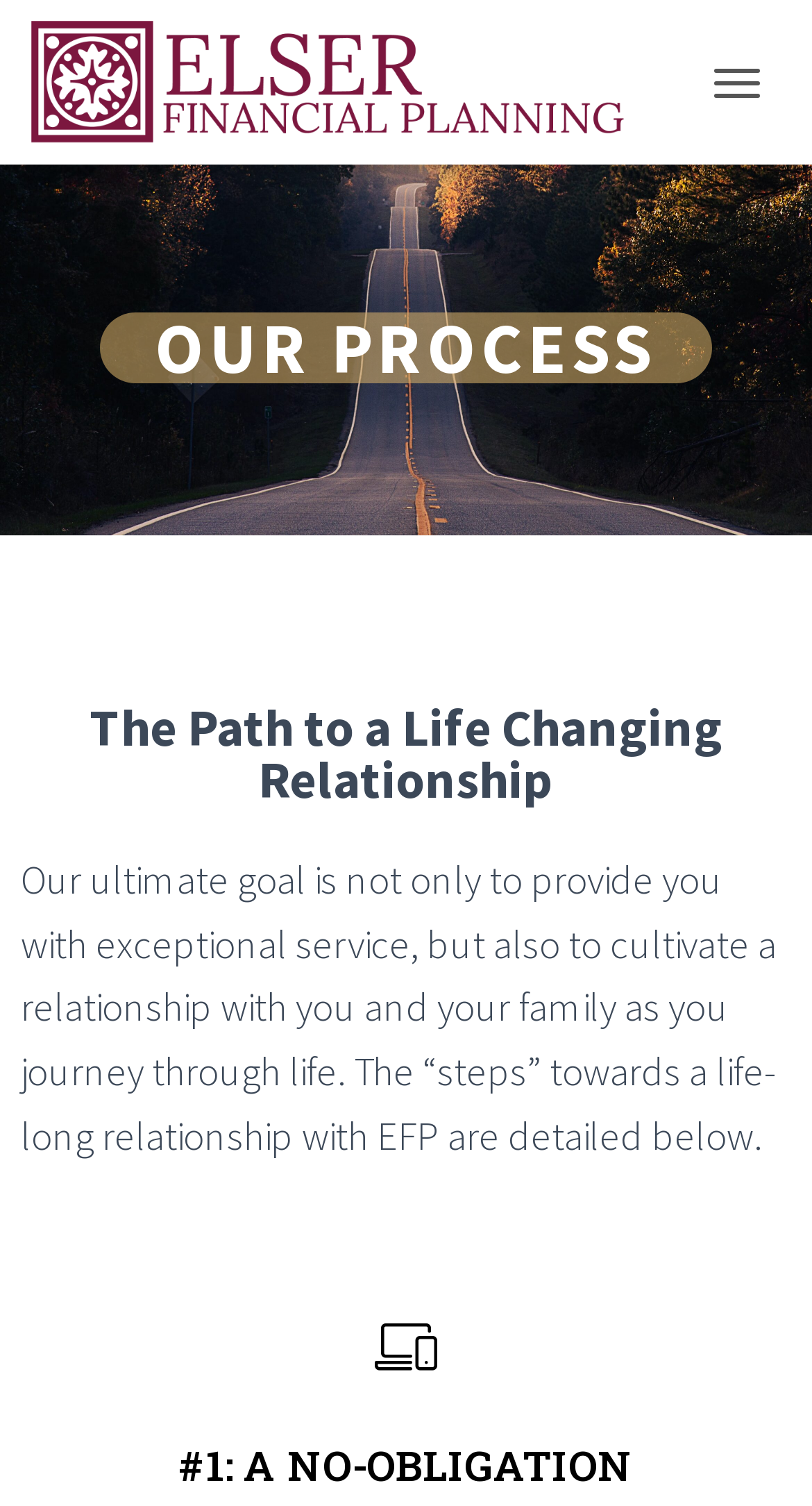Use a single word or phrase to answer the question:
What is the current page about?

Our Process